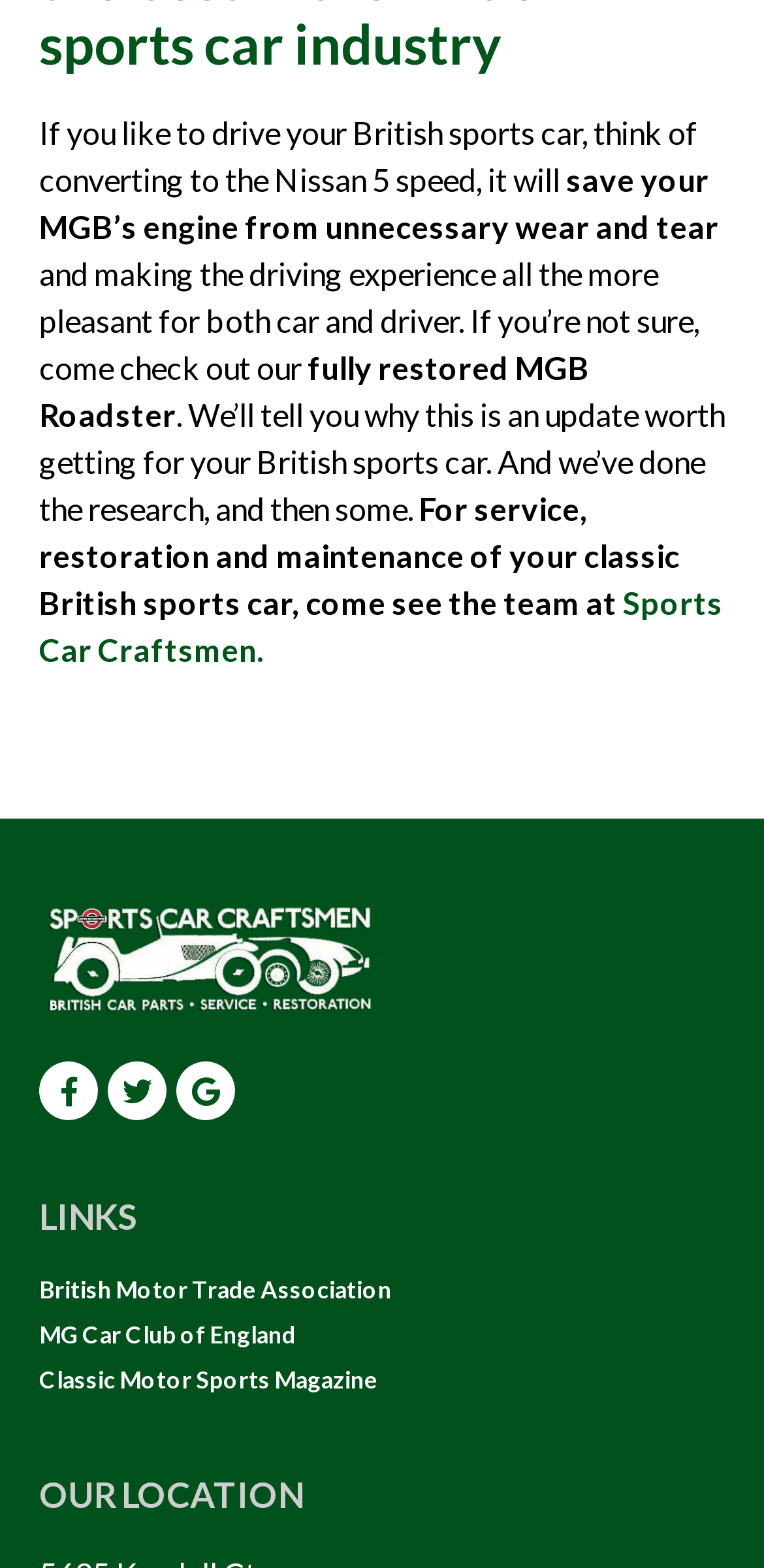Provide a one-word or short-phrase response to the question:
What is the main topic of this webpage?

MGB Roadster